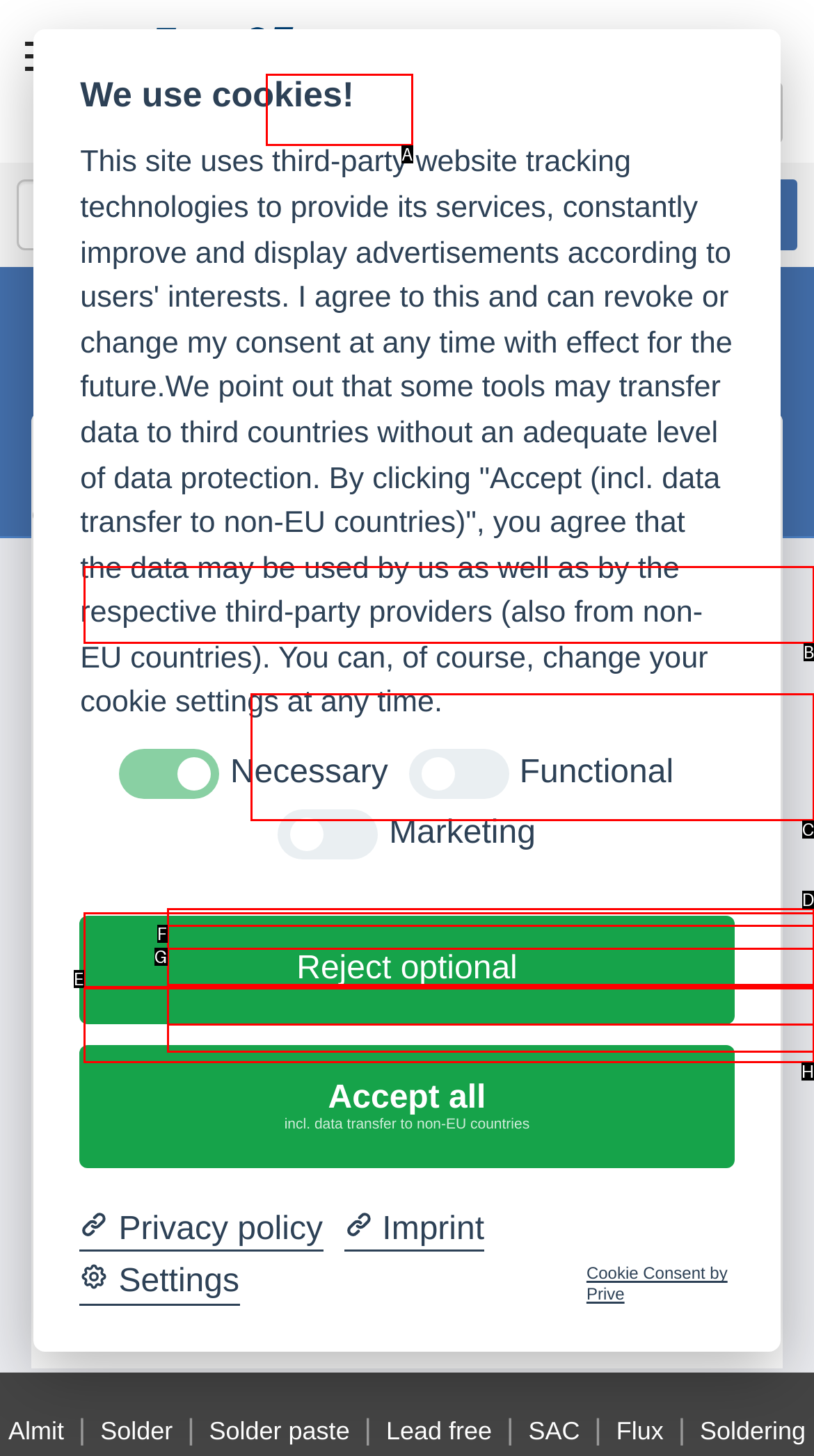Determine which option you need to click to execute the following task: click the login button. Provide your answer as a single letter.

A